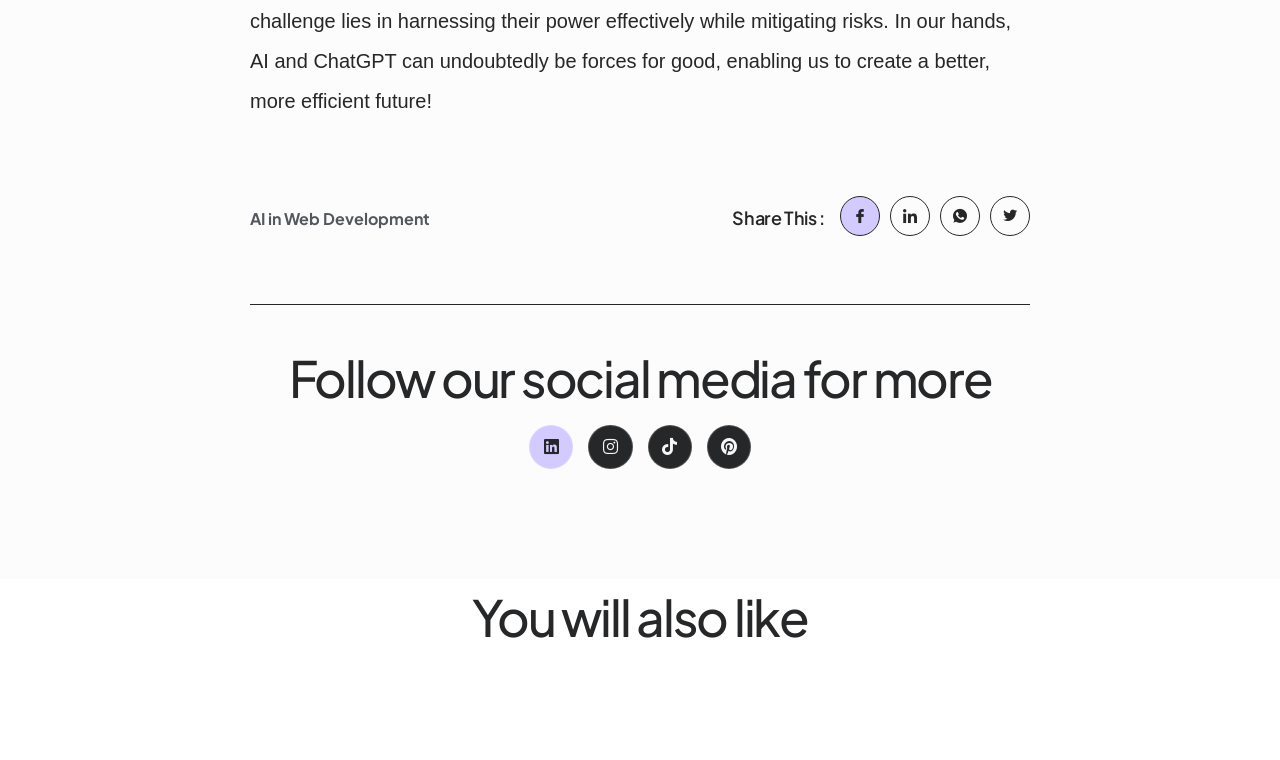How many social sharing links are there?
Kindly give a detailed and elaborate answer to the question.

I counted the number of social sharing links under the 'Share This :' section, which are four identical links with different bounding box coordinates.